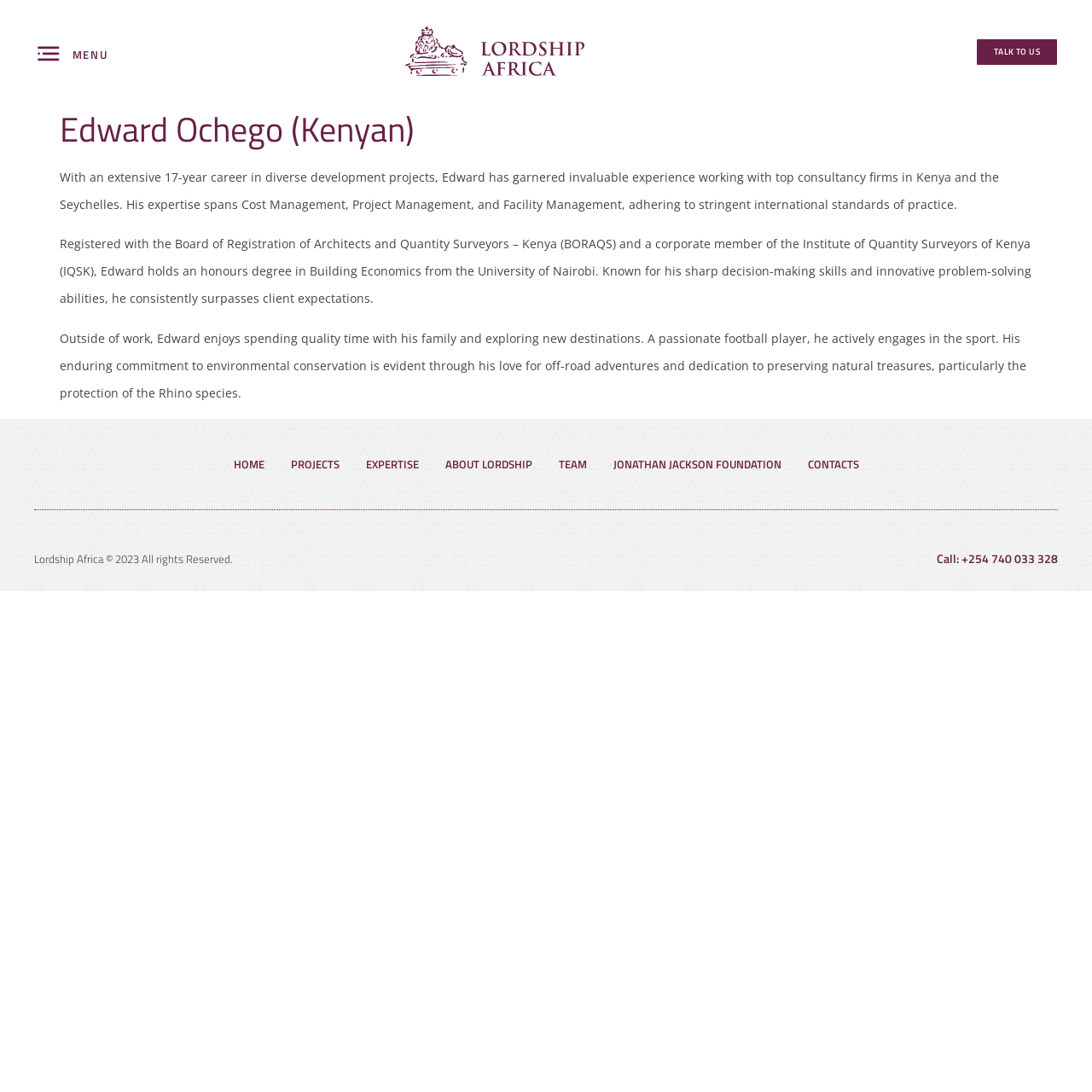Calculate the bounding box coordinates of the UI element given the description: "About Lordship".

[0.407, 0.407, 0.487, 0.443]